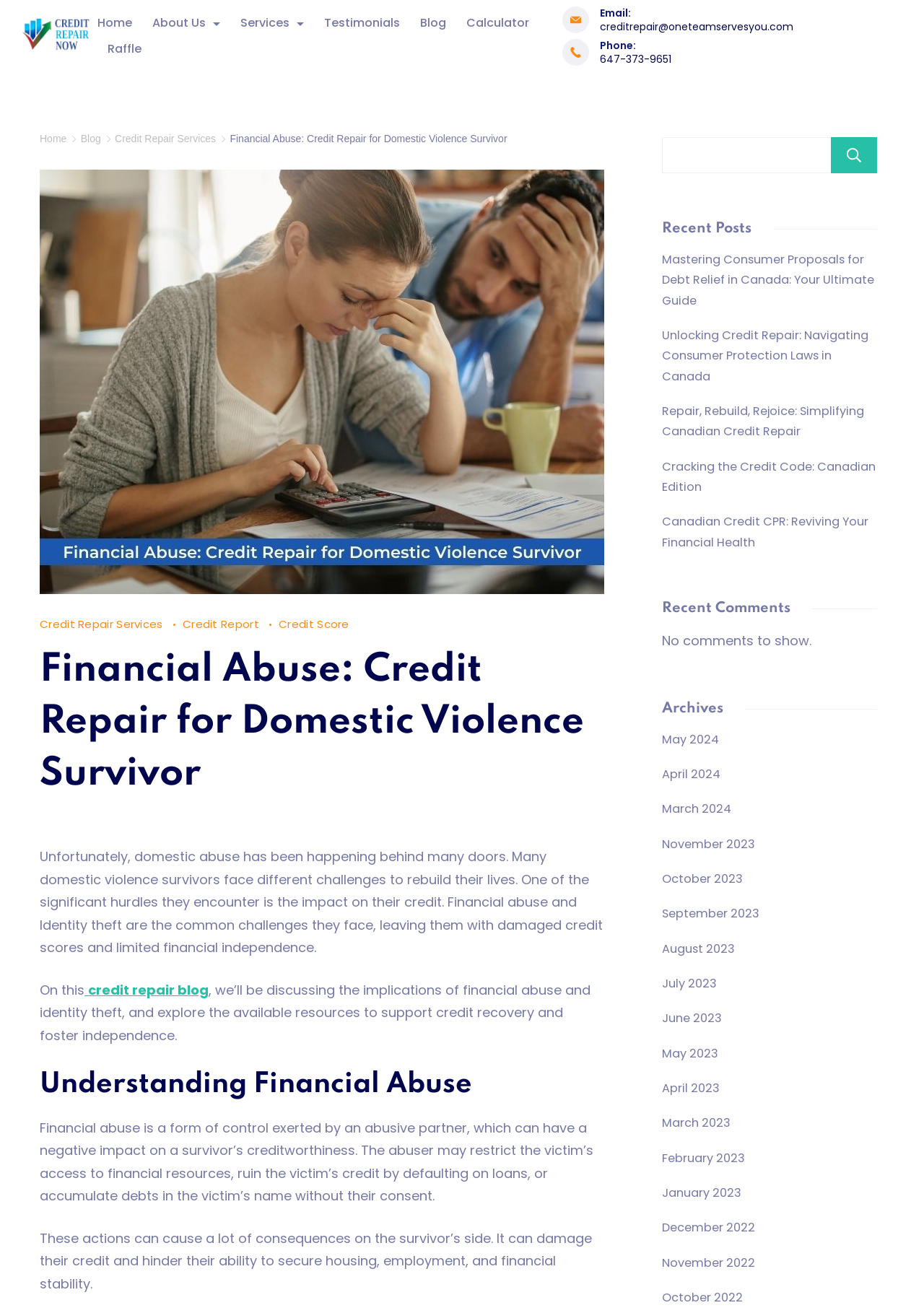Identify the bounding box coordinates of the element to click to follow this instruction: 'Navigate to 'Home''. Ensure the coordinates are four float values between 0 and 1, provided as [left, top, right, bottom].

[0.105, 0.008, 0.154, 0.027]